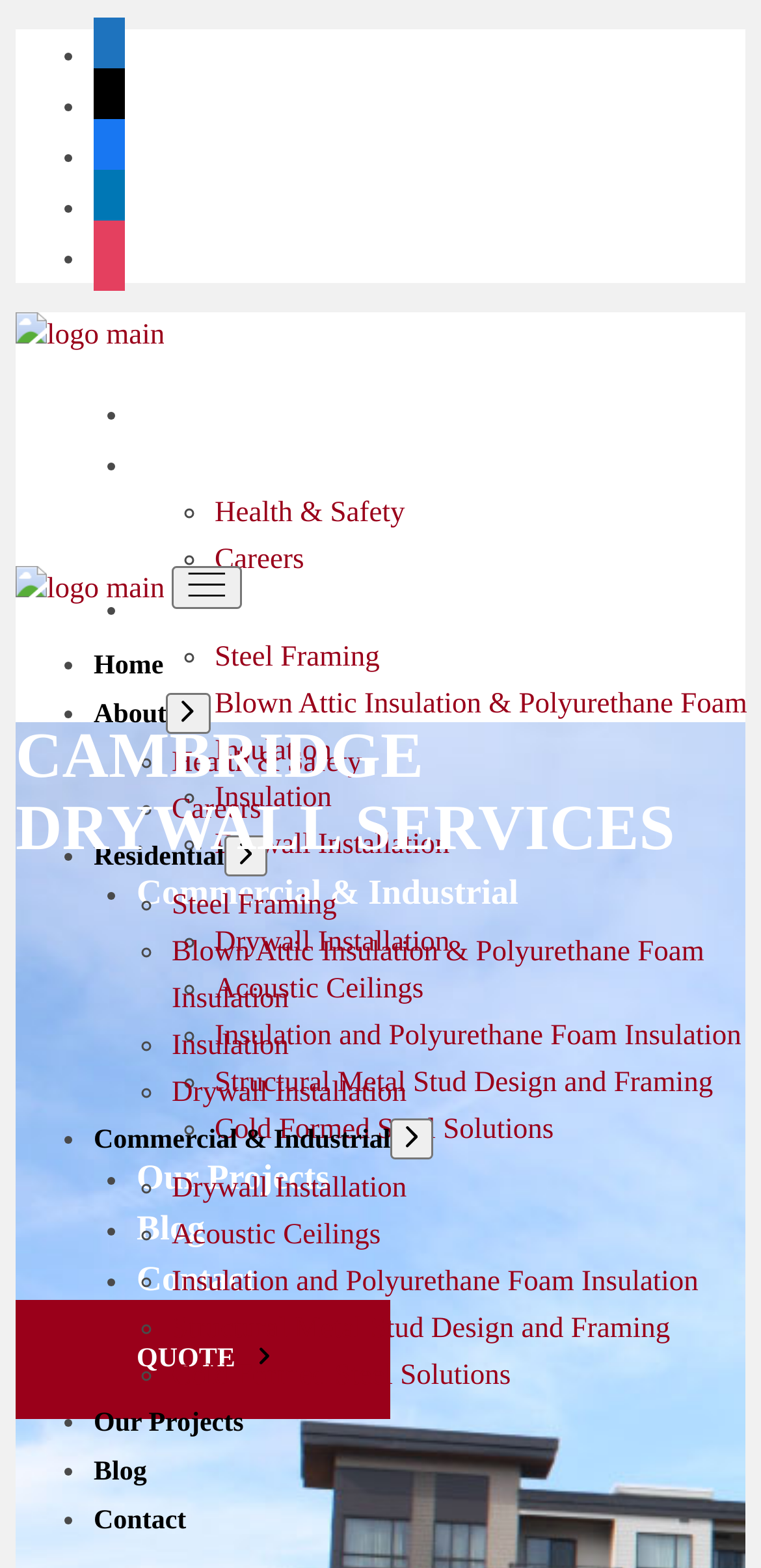Please identify the bounding box coordinates of the element I should click to complete this instruction: 'Open the mobile menu'. The coordinates should be given as four float numbers between 0 and 1, like this: [left, top, right, bottom].

[0.226, 0.361, 0.318, 0.388]